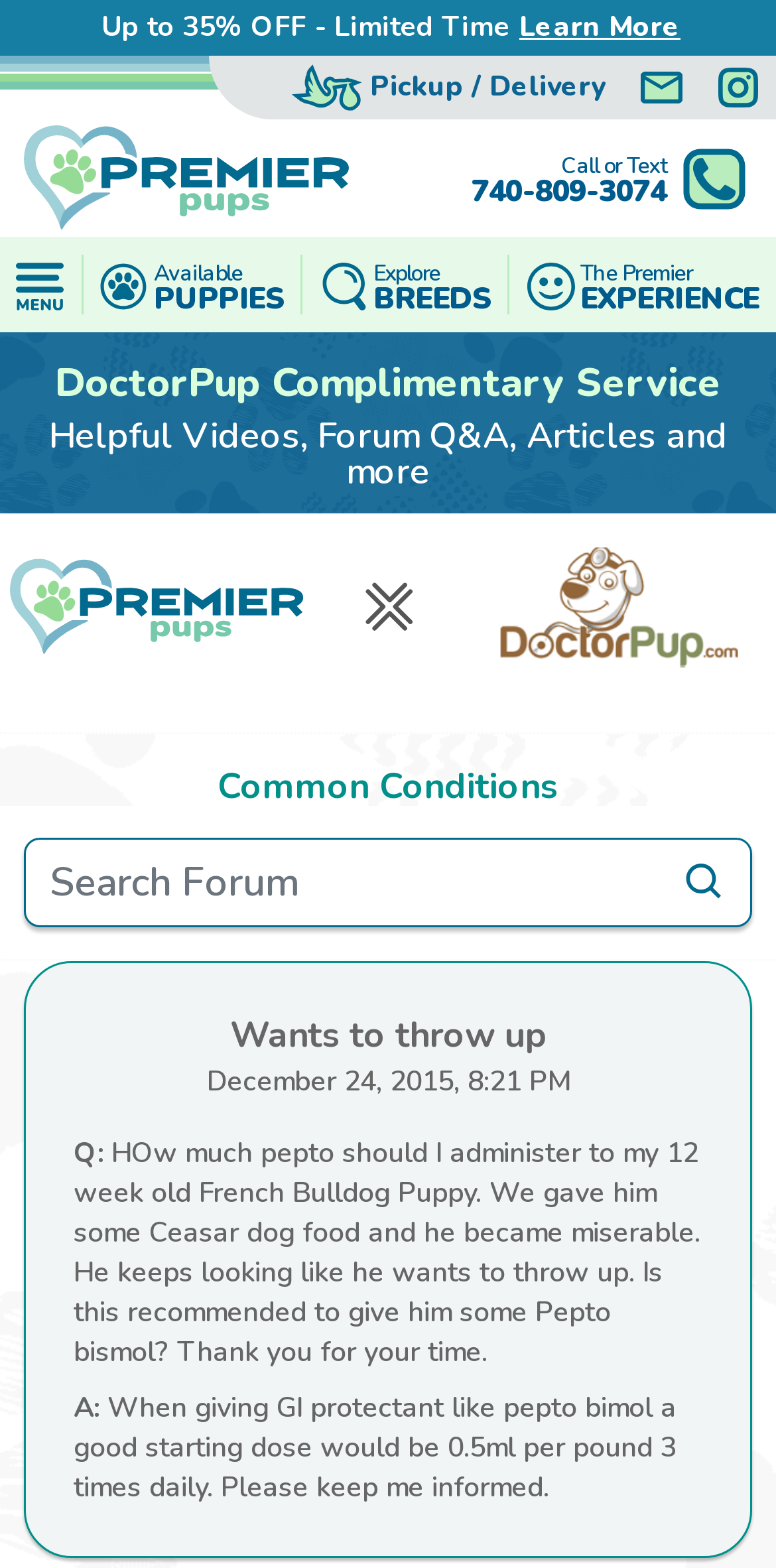Find the bounding box of the UI element described as: "parent_node: Call or Text". The bounding box coordinates should be given as four float values between 0 and 1, i.e., [left, top, right, bottom].

[0.031, 0.08, 0.451, 0.148]